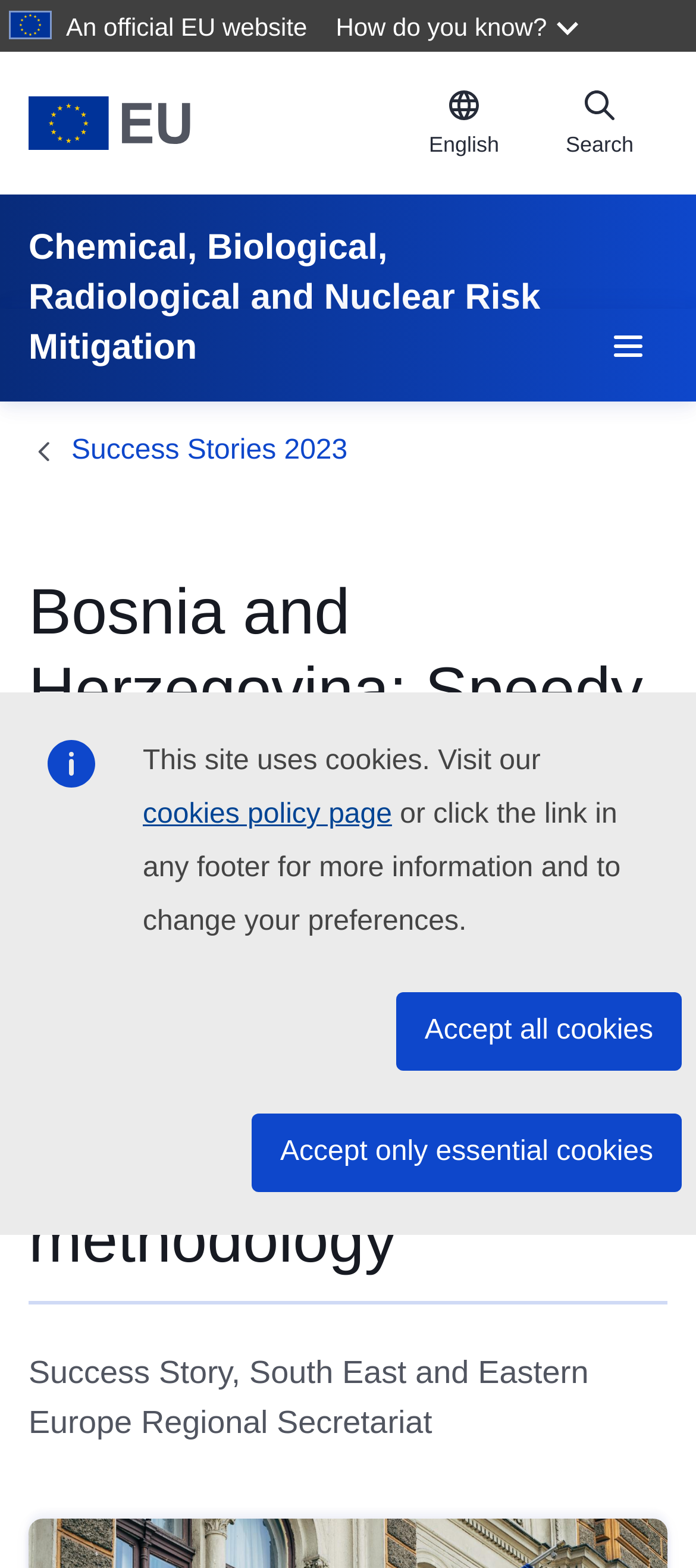Please specify the bounding box coordinates of the clickable region necessary for completing the following instruction: "Search for something". The coordinates must consist of four float numbers between 0 and 1, i.e., [left, top, right, bottom].

[0.764, 0.042, 0.959, 0.115]